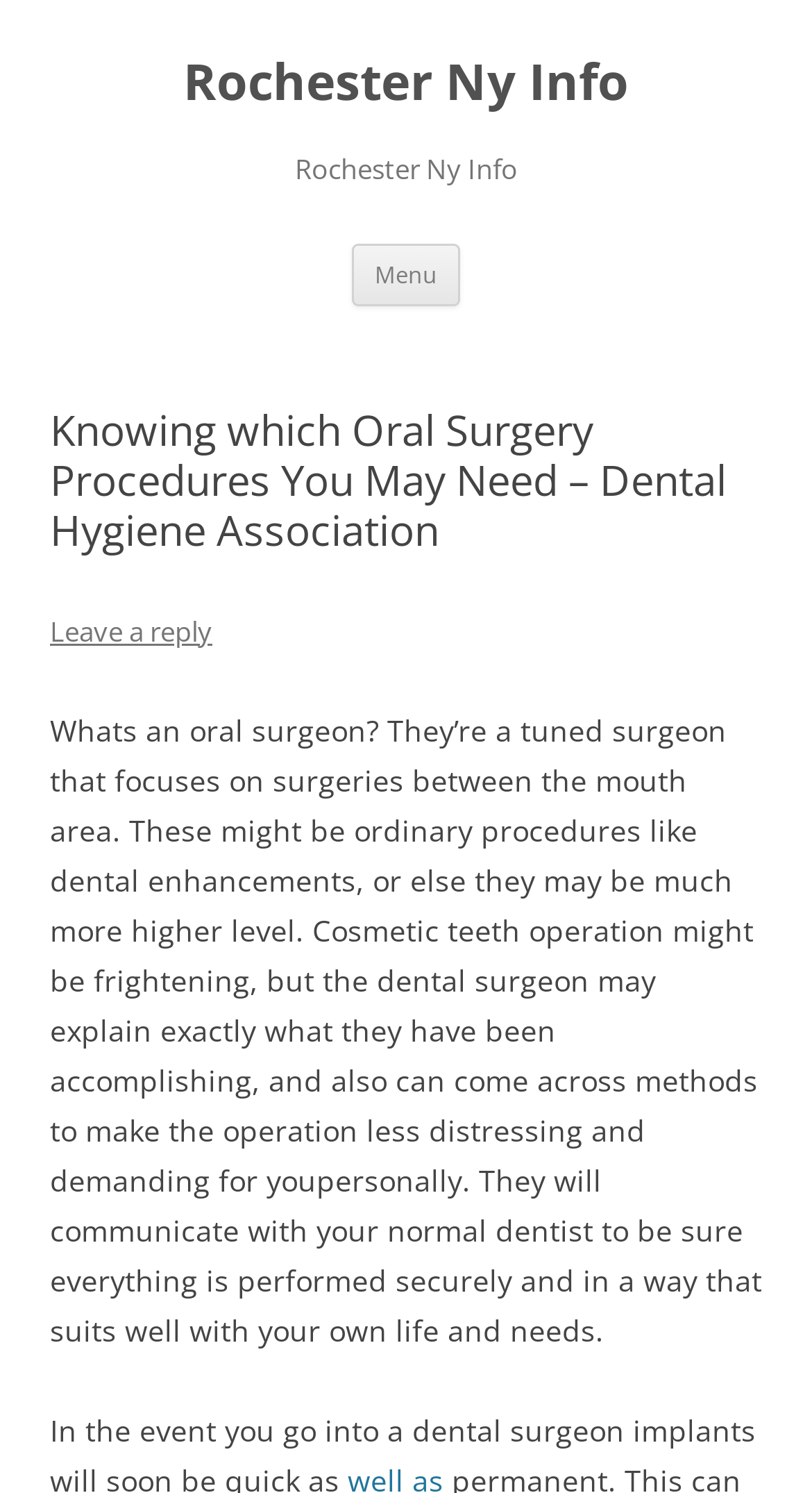Mark the bounding box of the element that matches the following description: "Rochester Ny Info".

[0.226, 0.033, 0.774, 0.077]